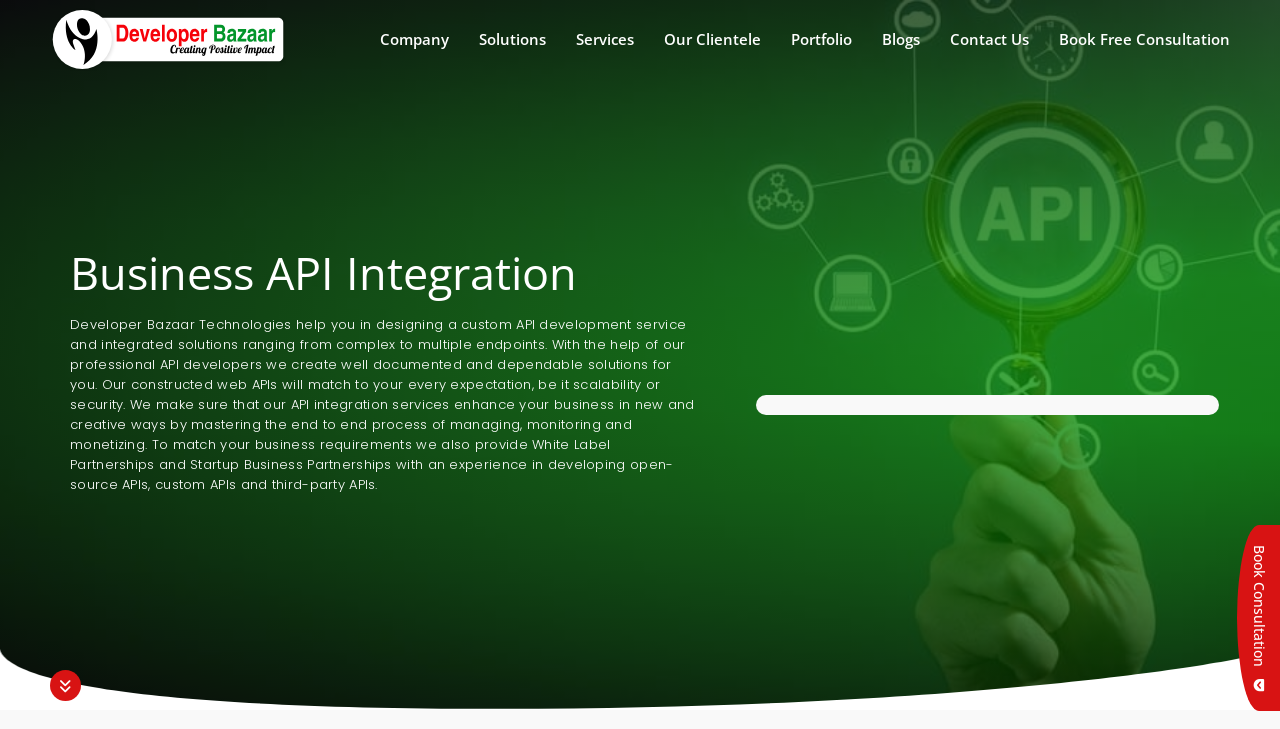Summarize the webpage comprehensively, mentioning all visible components.

The webpage is about DB Tech, a company that specializes in seamless API integration solutions. At the top, there is a navigation menu with 8 links: an empty link, followed by links to "Company", "Solutions", "Services", "Our Clientele", "Portfolio", "Blogs", "Contact Us", and "Book Free Consultation". 

Below the navigation menu, there is a prominent heading "Business API Integration". Underneath the heading, there is a block of text that describes the company's API development services, highlighting their expertise in creating custom, well-documented, and dependable solutions that meet scalability and security expectations. The text also mentions the company's experience in developing open-source APIs, custom APIs, and third-party APIs, as well as their partnership options.

At the bottom of the page, there is a small link, likely a footer link.